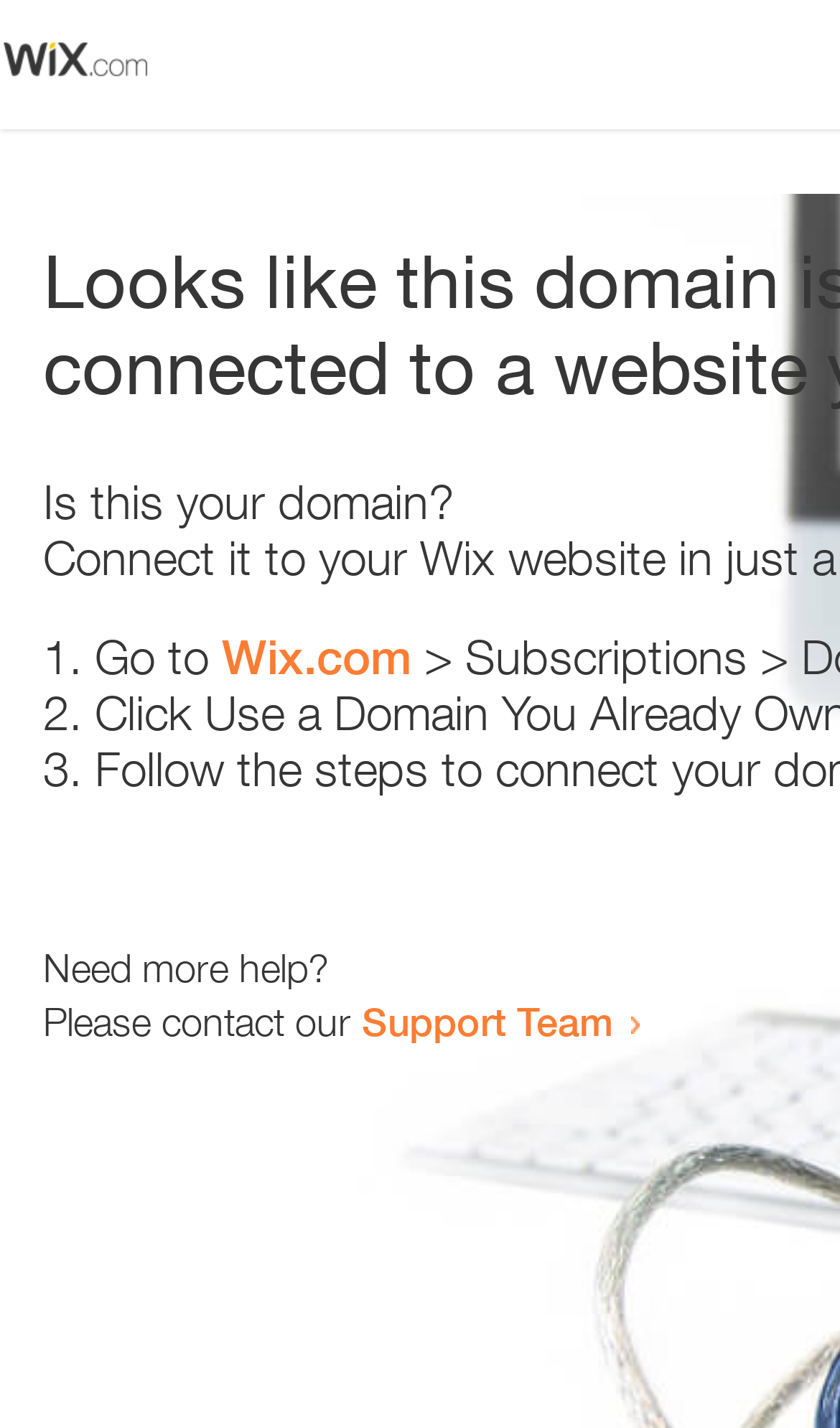Using the information in the image, give a comprehensive answer to the question: 
How many steps are provided to resolve the issue?

The webpage contains a list with three list markers '1.', '2.', and '3.' which suggests that there are three steps provided to resolve the issue.